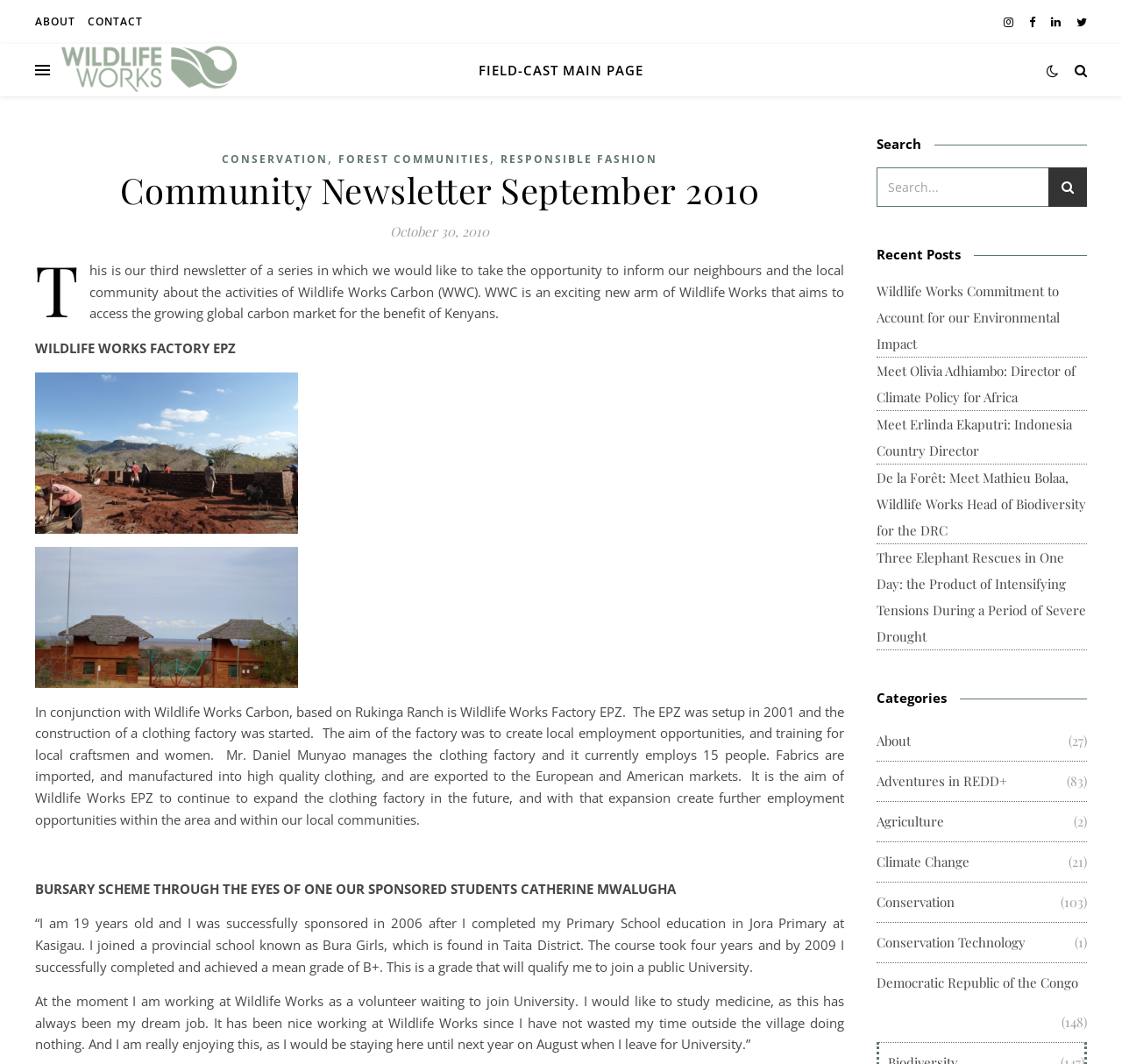Please identify the bounding box coordinates of the element's region that I should click in order to complete the following instruction: "Click on ABOUT link". The bounding box coordinates consist of four float numbers between 0 and 1, i.e., [left, top, right, bottom].

[0.031, 0.0, 0.071, 0.041]